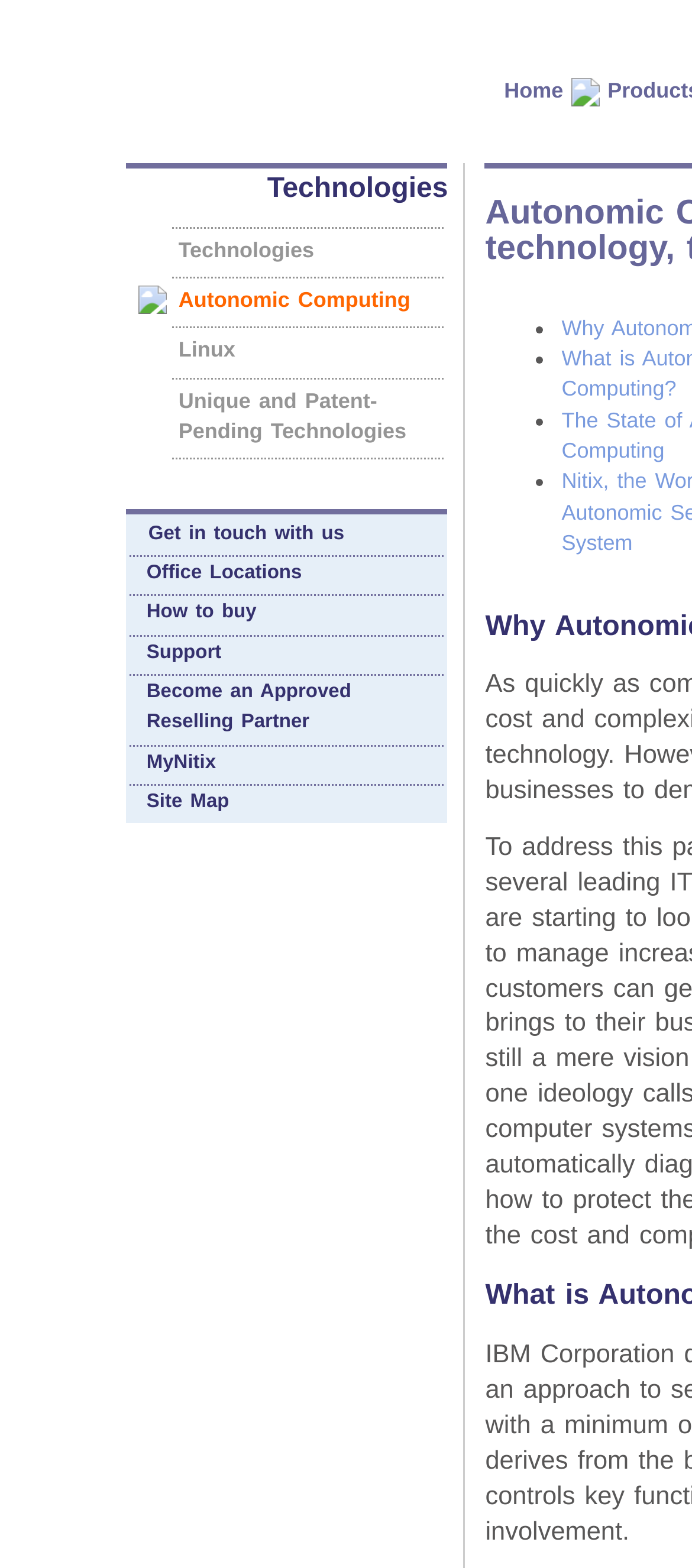Answer this question in one word or a short phrase: What is the first menu item?

Home